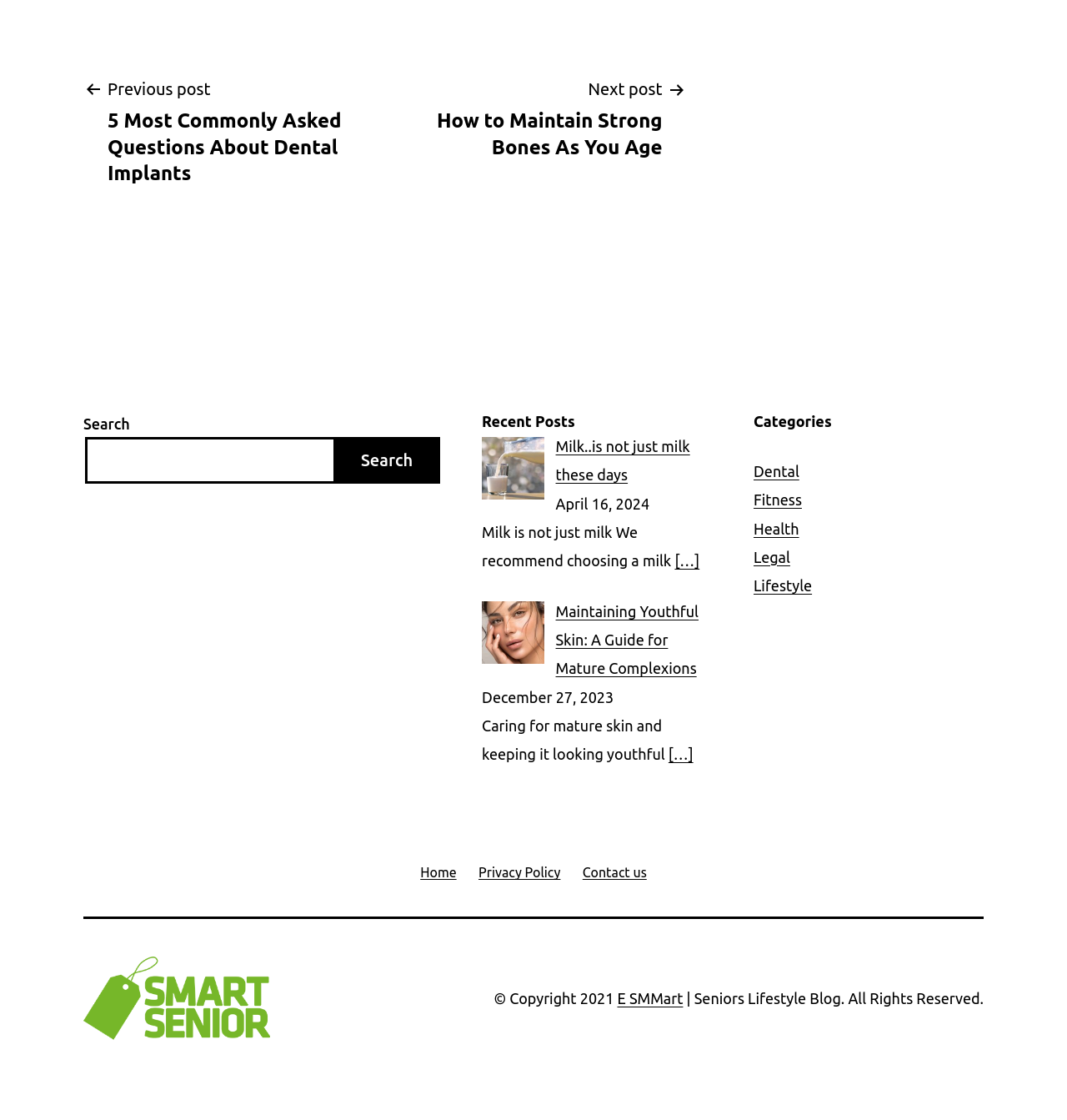Reply to the question below using a single word or brief phrase:
What is the name of the blog?

Smart Senior